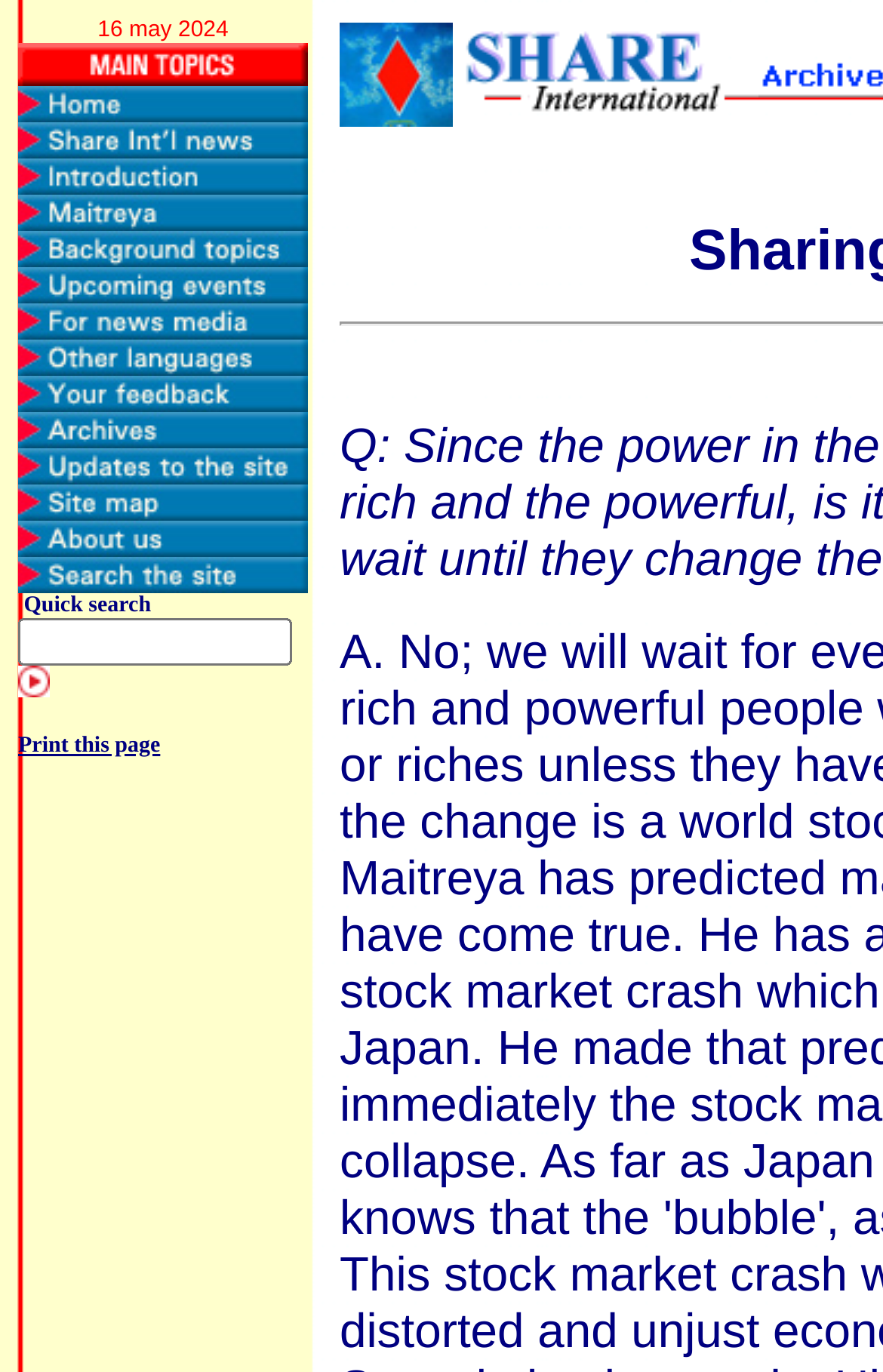Refer to the image and provide an in-depth answer to the question:
Is there a way to print the page?

I looked at the LayoutTableCell elements and found one with the text 'Print this page' and a link element inside it. This indicates that there is a way to print the page.